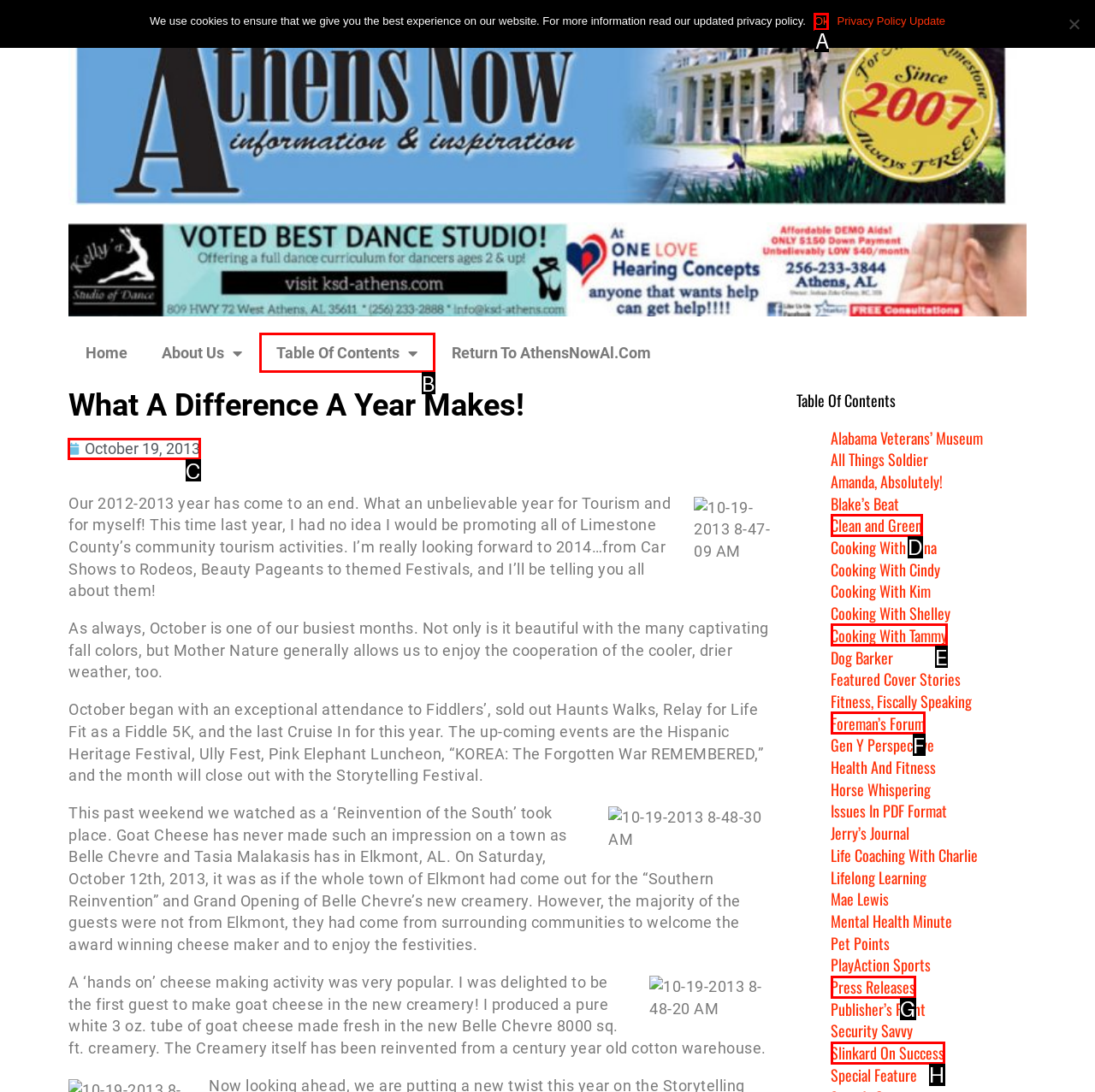Identify the HTML element to click to fulfill this task: Click the 'October 19, 2013' link
Answer with the letter from the given choices.

C